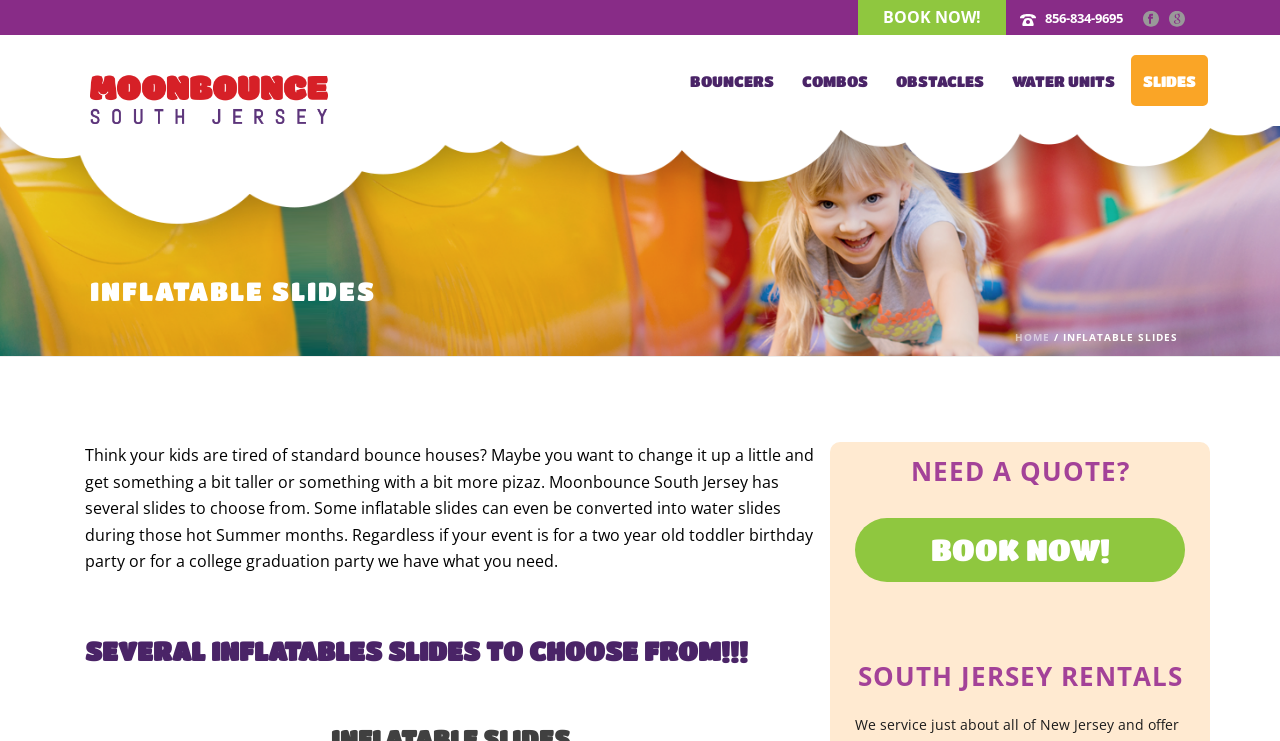Can you find the bounding box coordinates of the area I should click to execute the following instruction: "Get a quote"?

[0.711, 0.612, 0.882, 0.66]